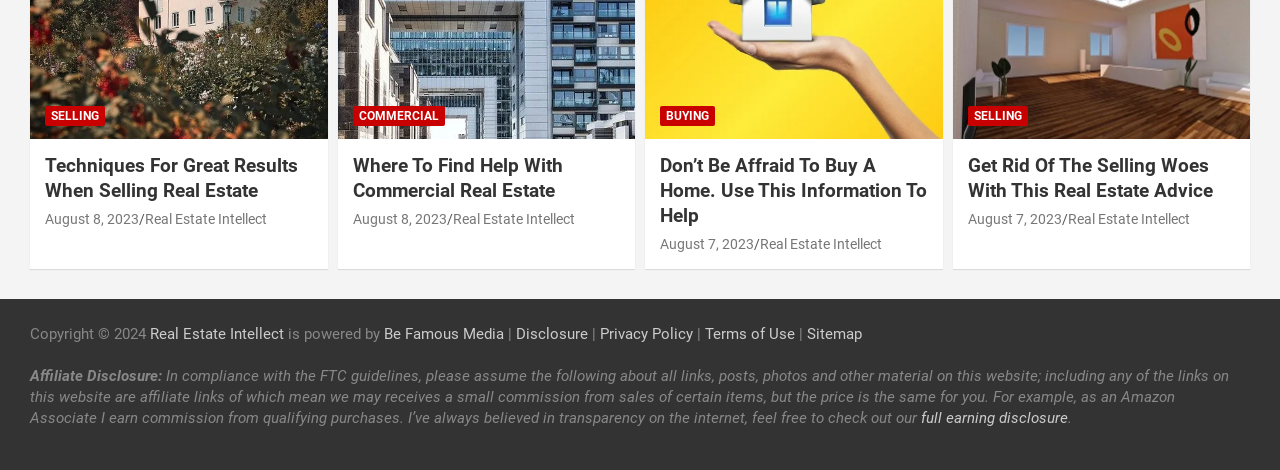What type of real estate is discussed in the first section?
Using the details from the image, give an elaborate explanation to answer the question.

The first section of the webpage has a heading 'Techniques For Great Results When Selling Real Estate' and a link 'SELLING', indicating that the topic of discussion is selling real estate.